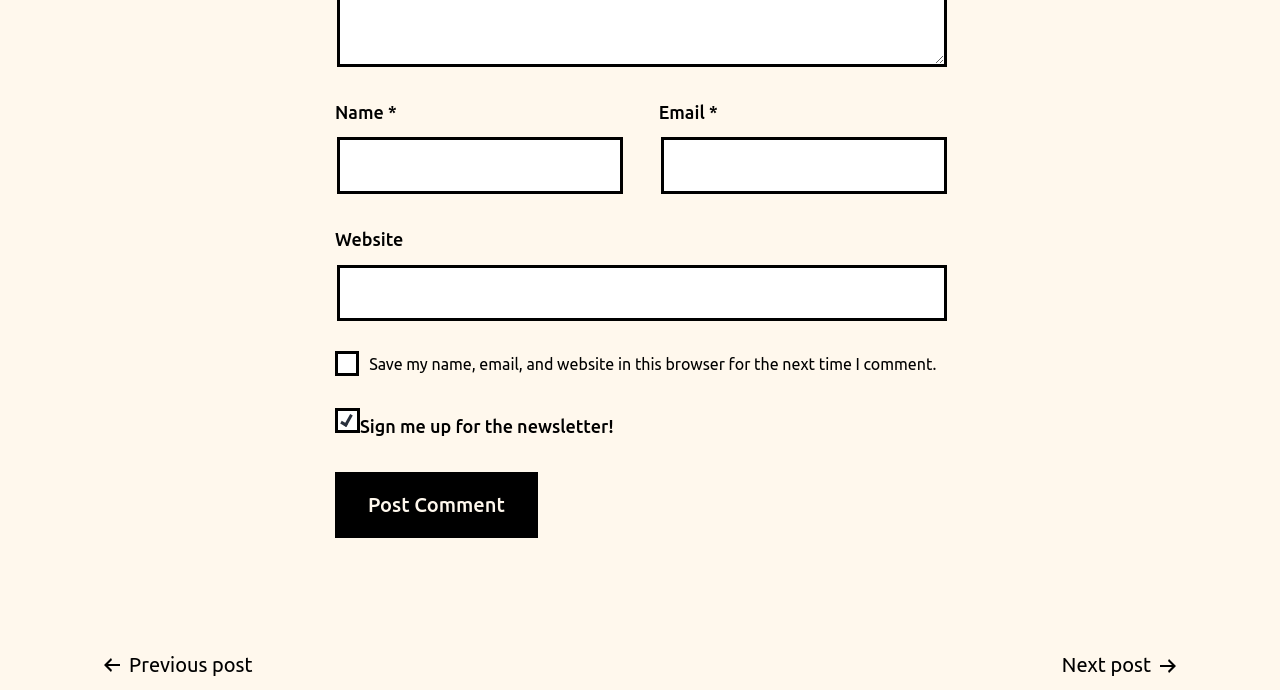What is the function of the 'Post Comment' button?
Answer the question based on the image using a single word or a brief phrase.

Submit comment